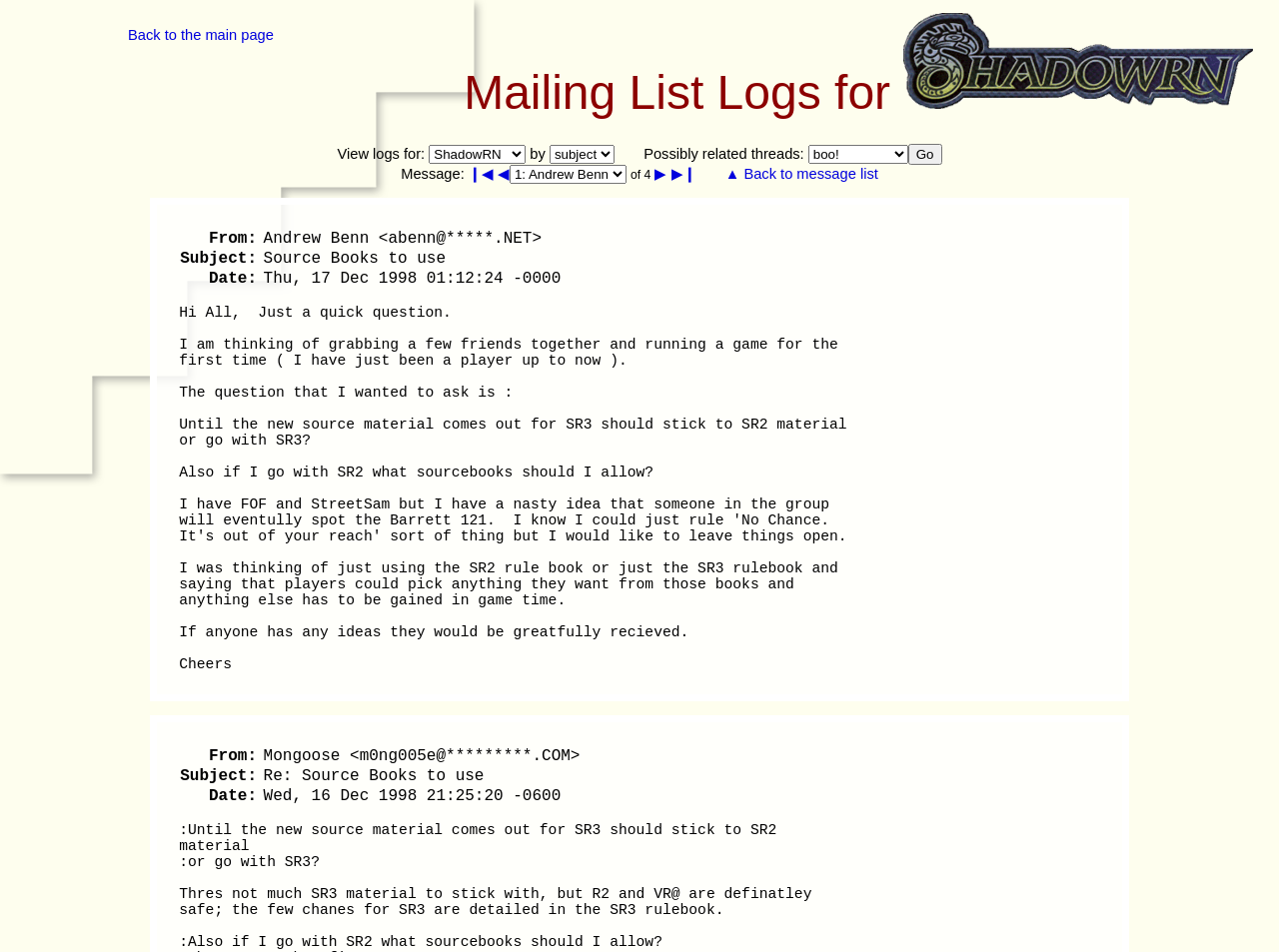Give a one-word or one-phrase response to the question:
How many messages are displayed on this page?

at least two